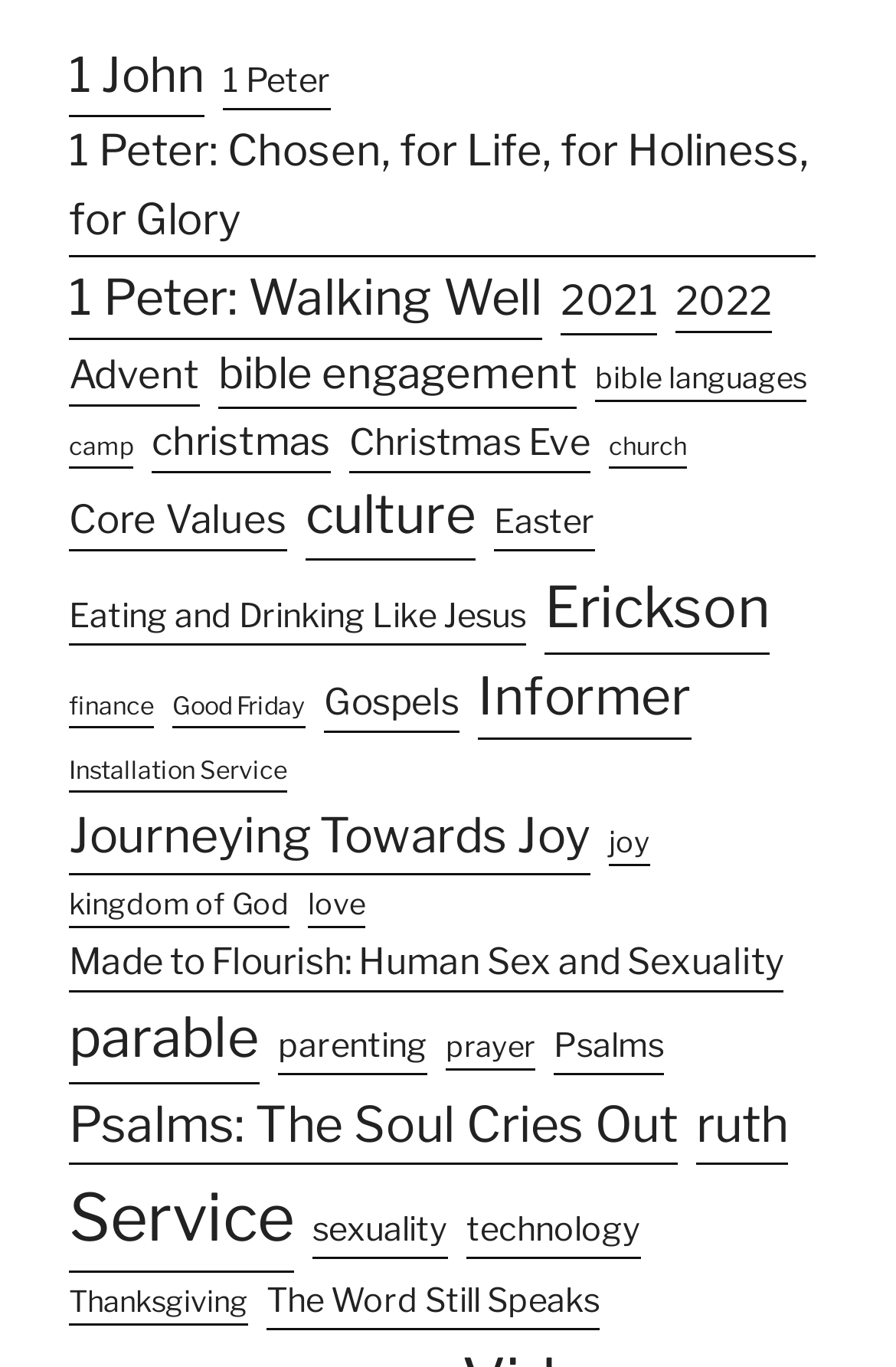How many categories have more than 10 items?
Use the information from the screenshot to give a comprehensive response to the question.

I counted the number of items associated with each category on the webpage and found five categories with more than 10 items: 'Service', 'Erickson', 'Informer', 'Psalms: The Soul Cries Out', and 'parable'.